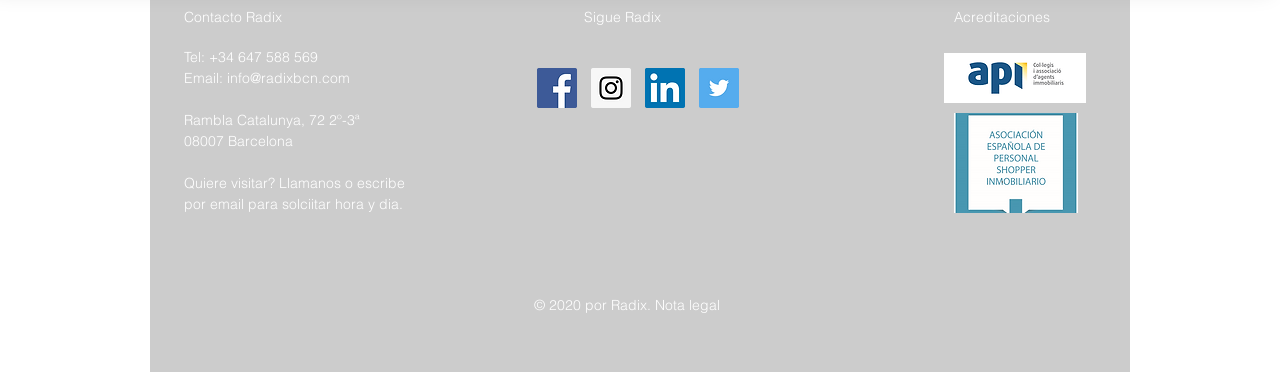What is the email address of Radix?
Please give a detailed and elaborate explanation in response to the question.

I found the email address by looking at the link element with the content 'info@radixbcn.com' which is located next to the 'Email:' label.